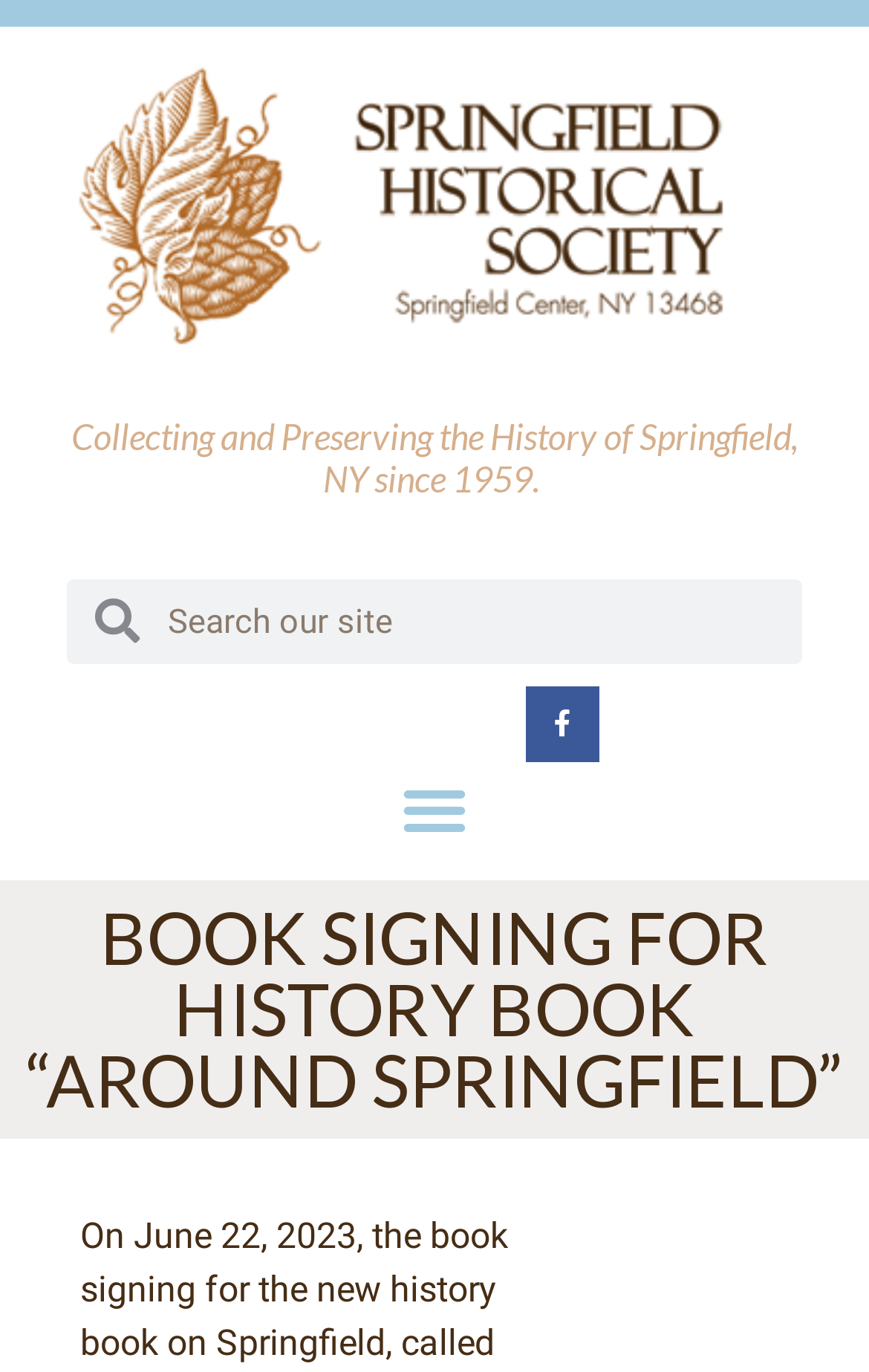Answer the question below with a single word or a brief phrase: 
What is the purpose of the search box?

To search the website